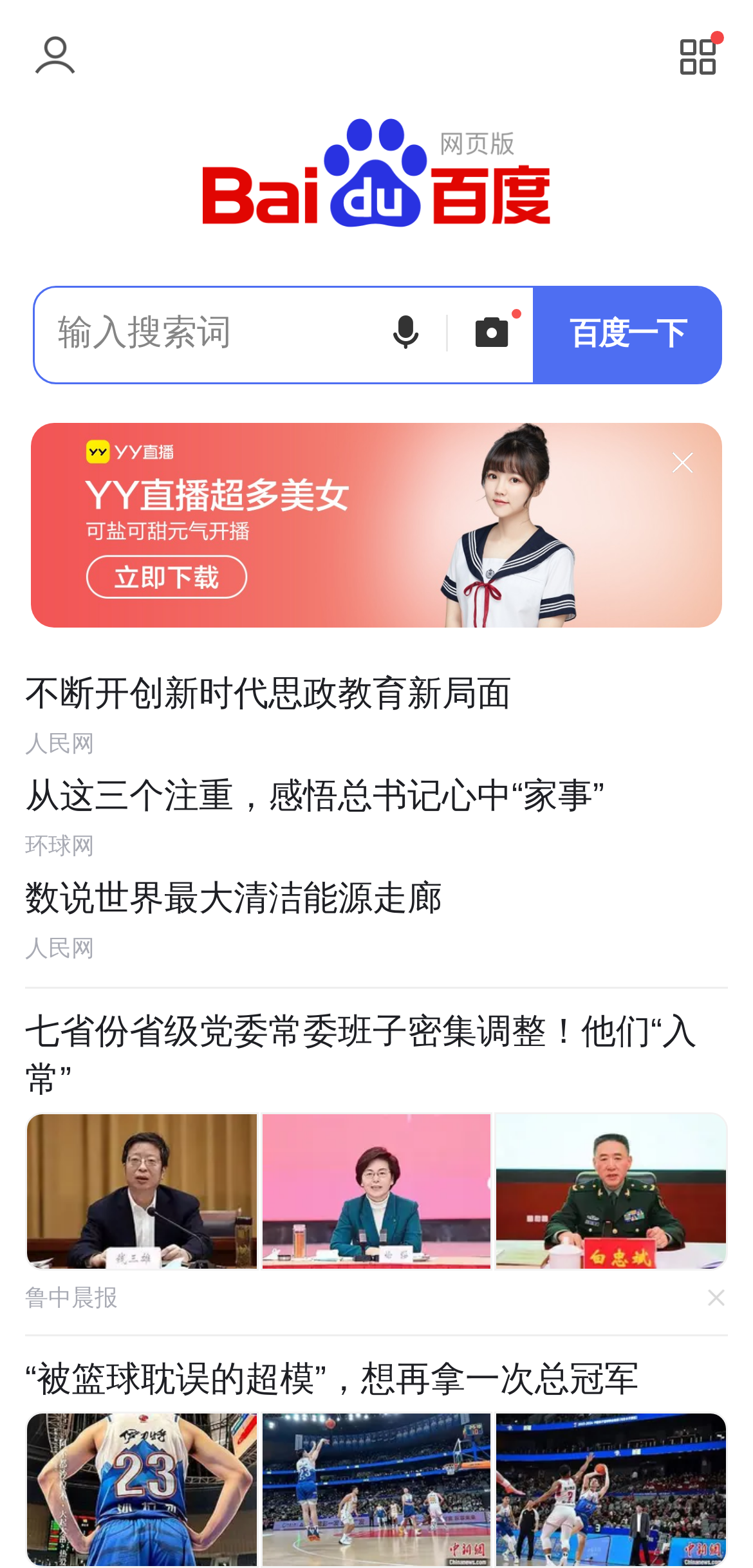Provide a one-word or short-phrase answer to the question:
How many articles are displayed on the webpage?

3